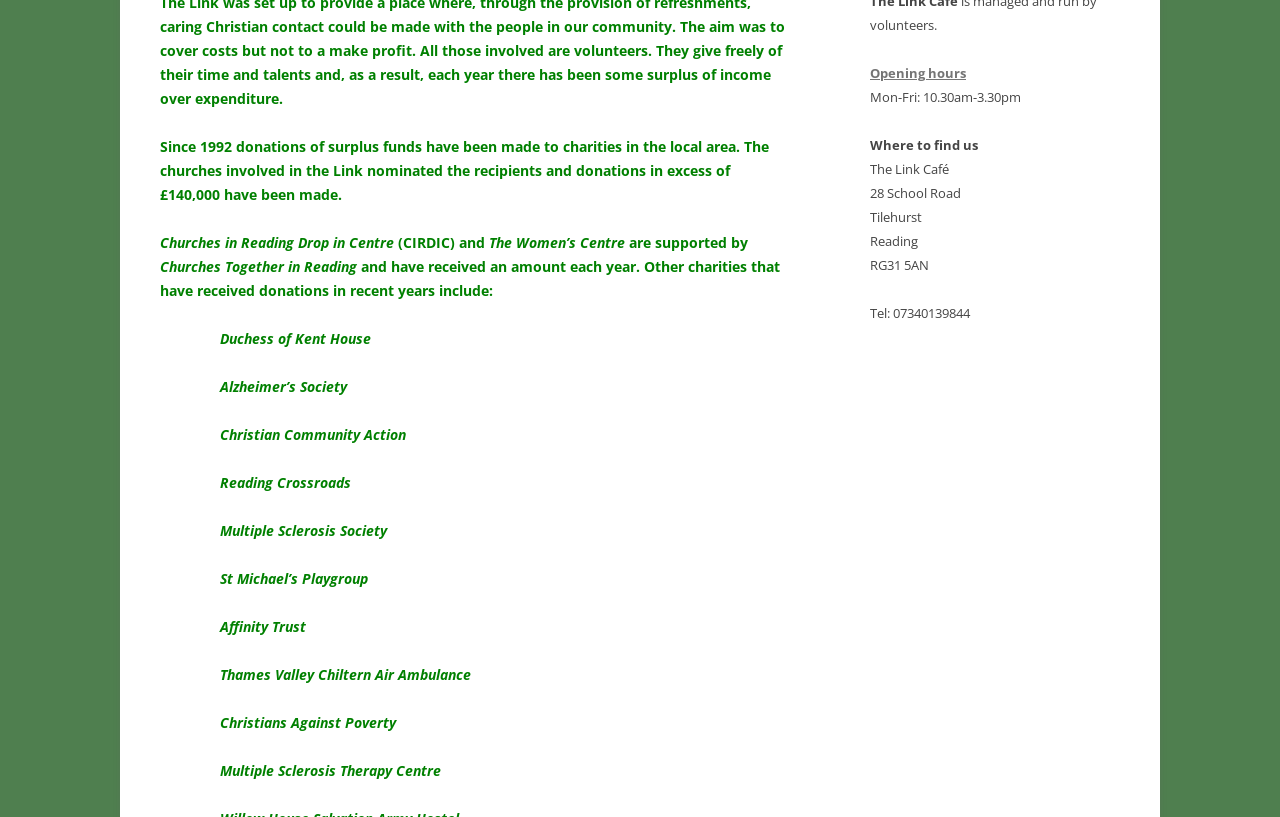Identify the bounding box of the UI element described as follows: "Opening hours". Provide the coordinates as four float numbers in the range of 0 to 1 [left, top, right, bottom].

[0.68, 0.078, 0.755, 0.1]